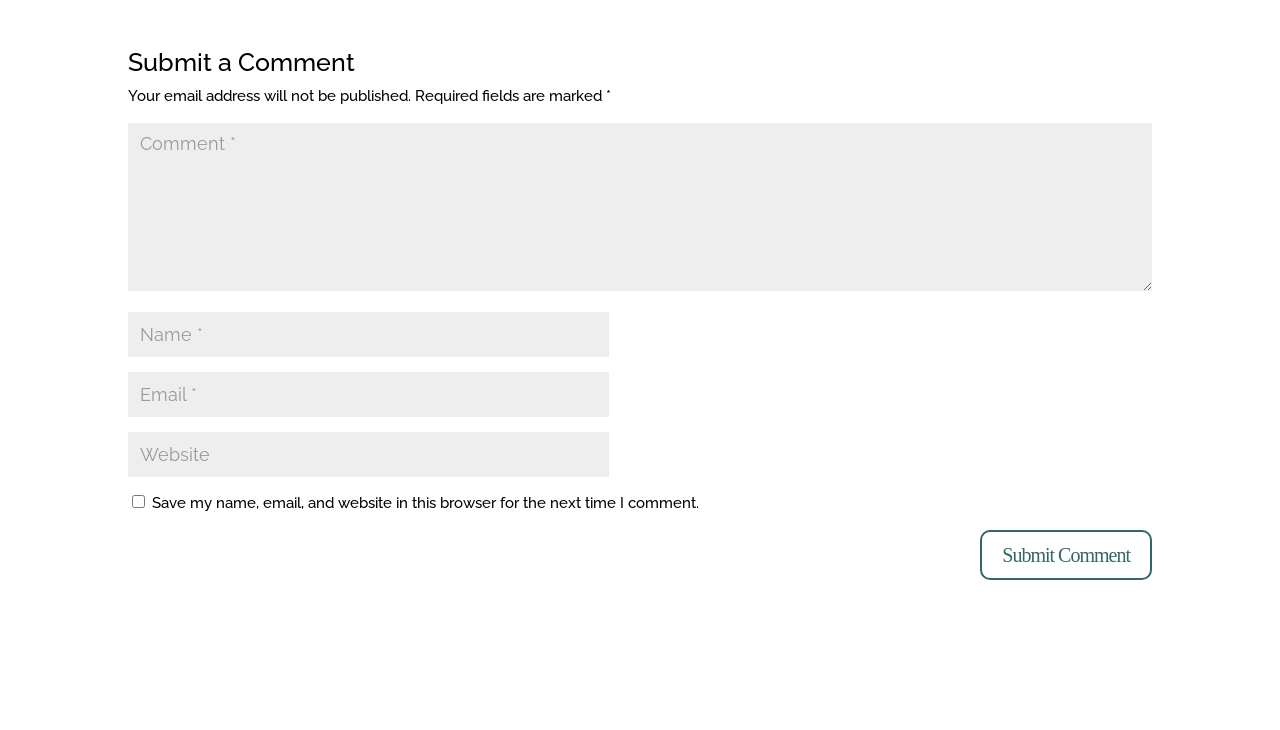Given the element description "Home" in the screenshot, predict the bounding box coordinates of that UI element.

[0.279, 0.887, 0.31, 0.917]